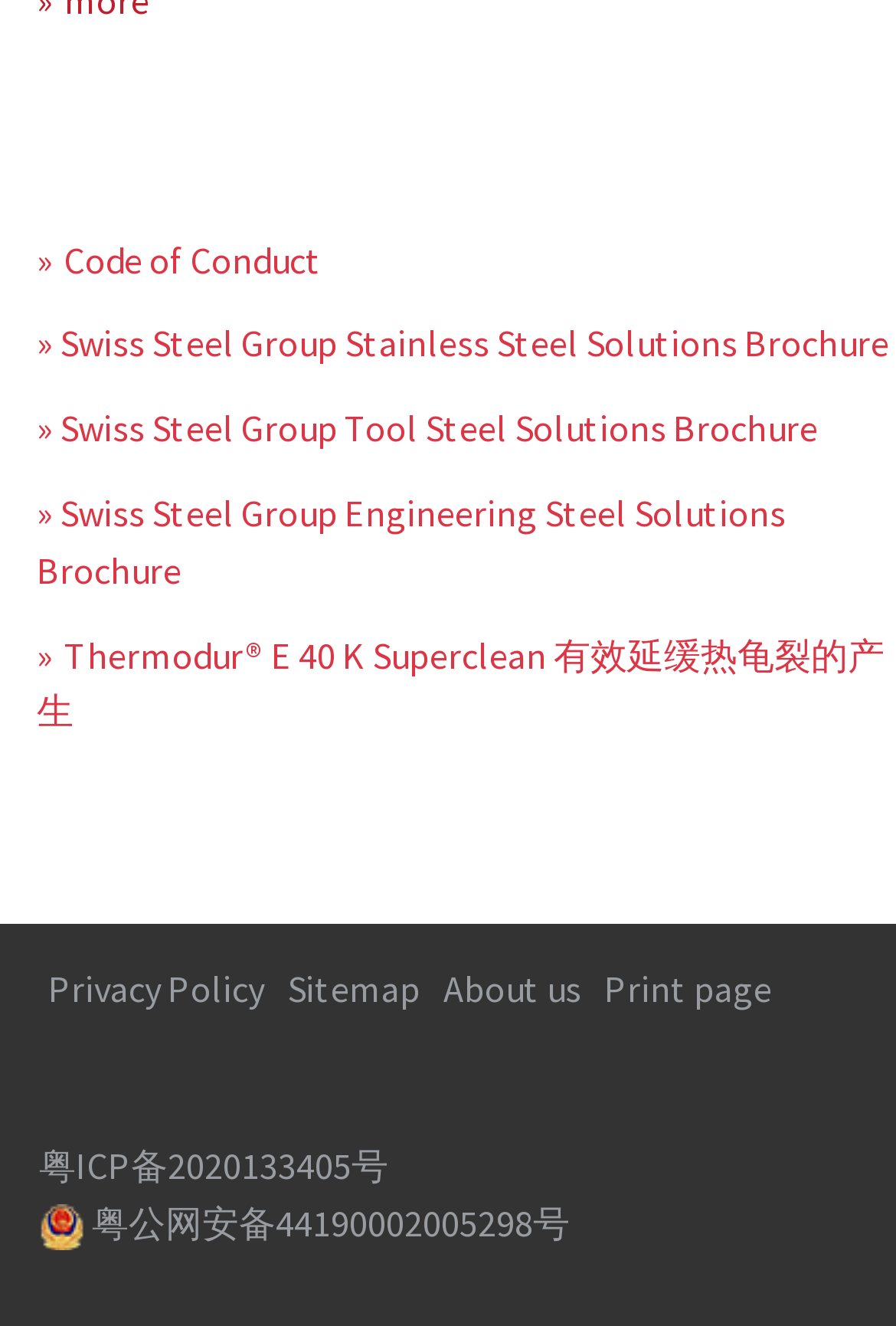What is the first brochure link?
Based on the image, give a one-word or short phrase answer.

Swiss Steel Group Stainless Steel Solutions Brochure